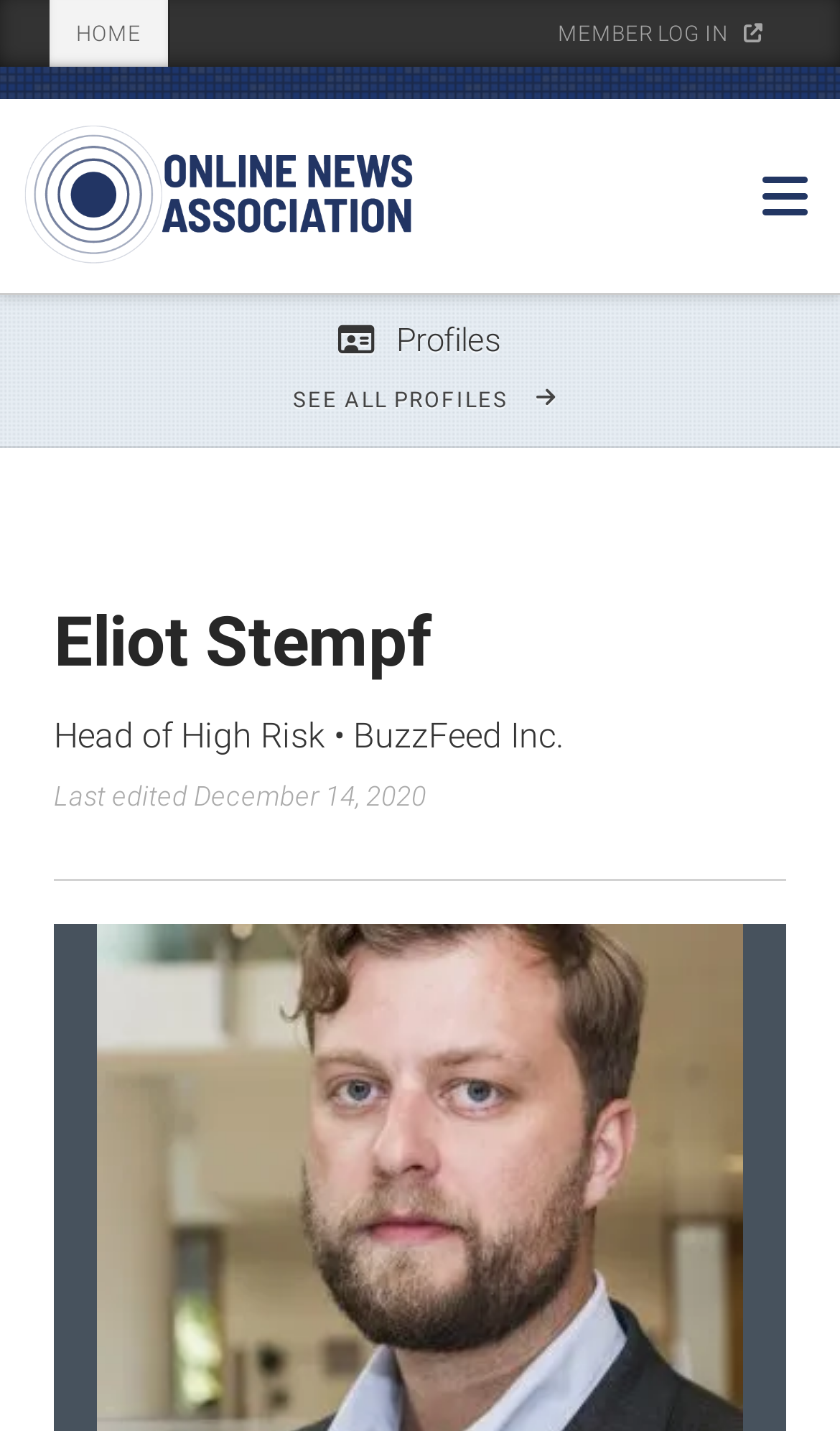Please give a concise answer to this question using a single word or phrase: 
What is the name of the section that Eliot Stempf's profile is under?

Profiles